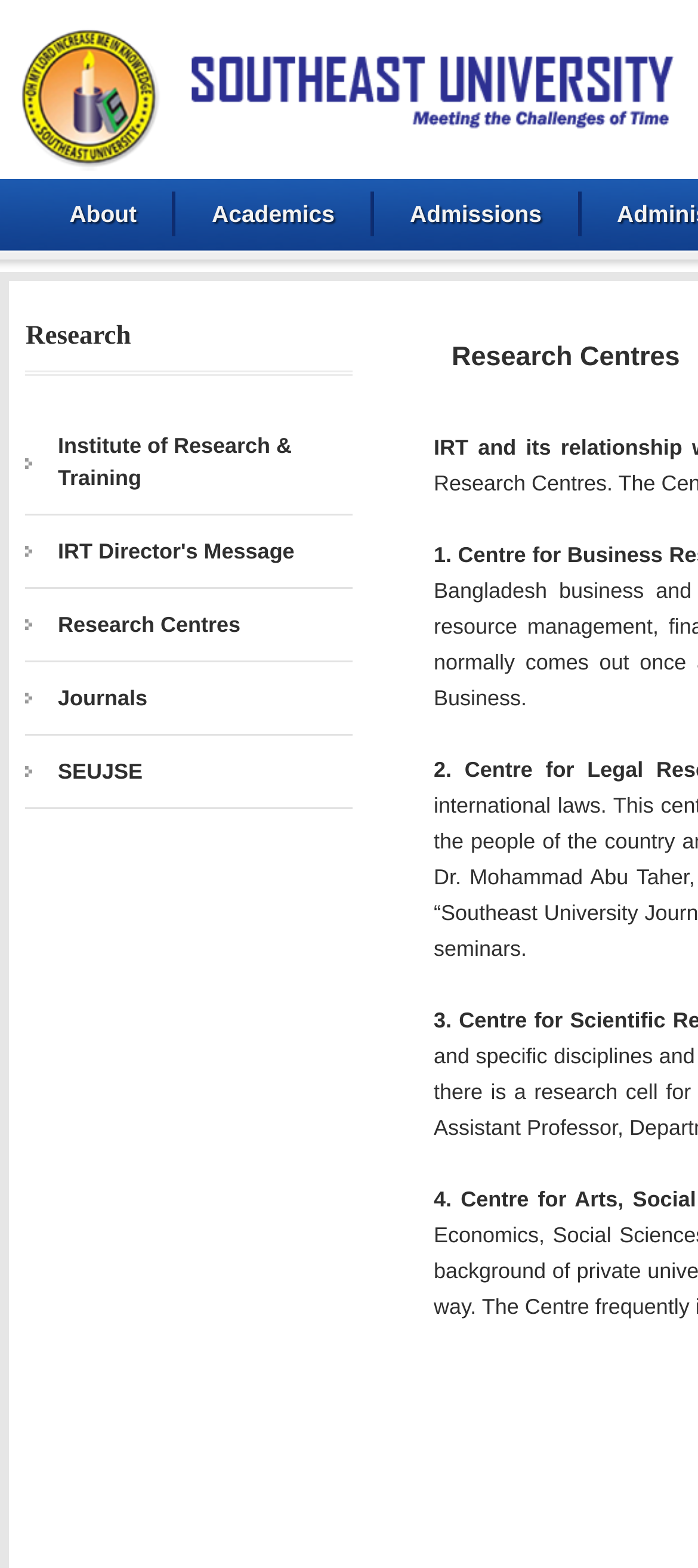What are the main categories on the website?
Based on the visual, give a brief answer using one word or a short phrase.

About, Academics, Admissions, Research